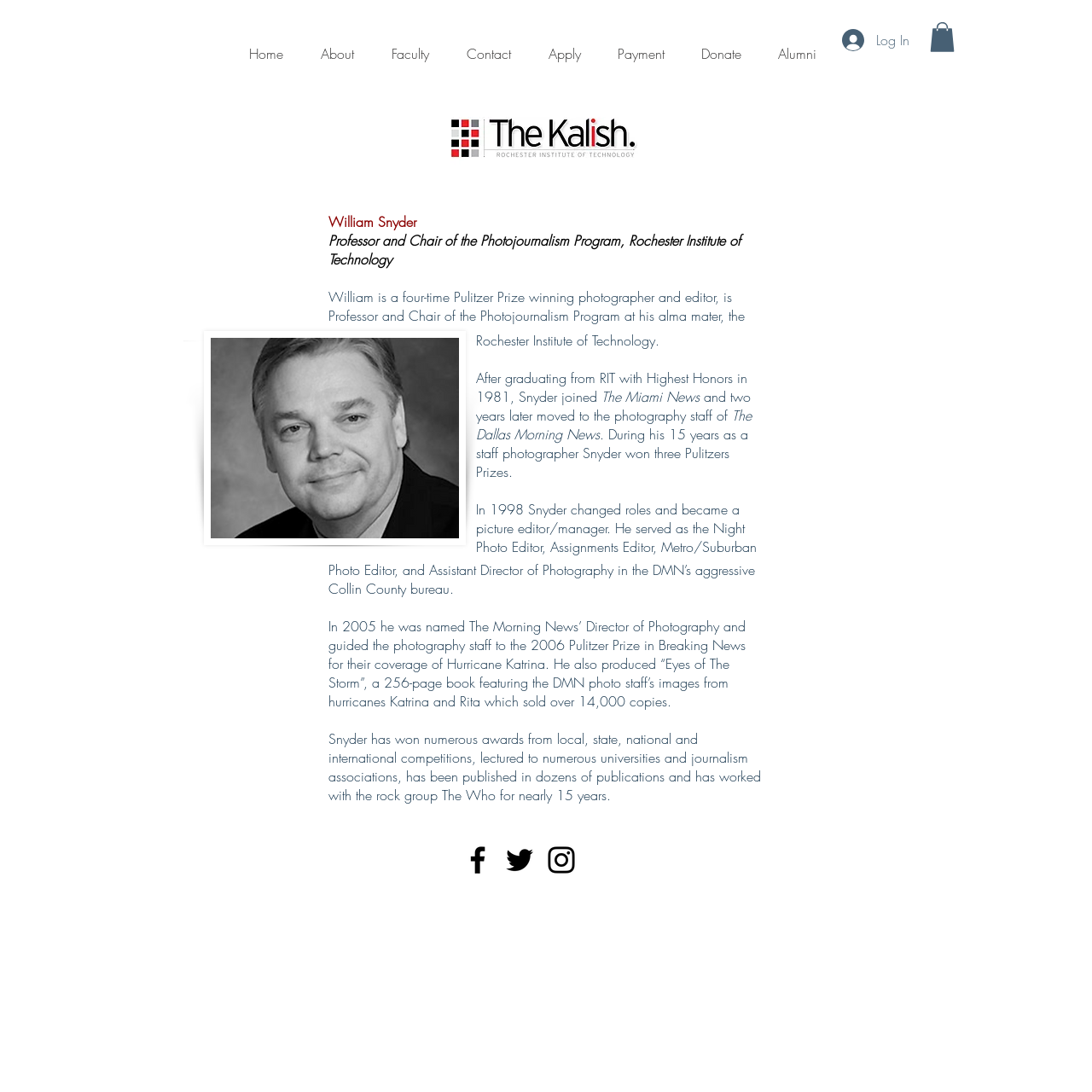Identify the bounding box coordinates of the section that should be clicked to achieve the task described: "View the About page".

[0.277, 0.03, 0.341, 0.069]